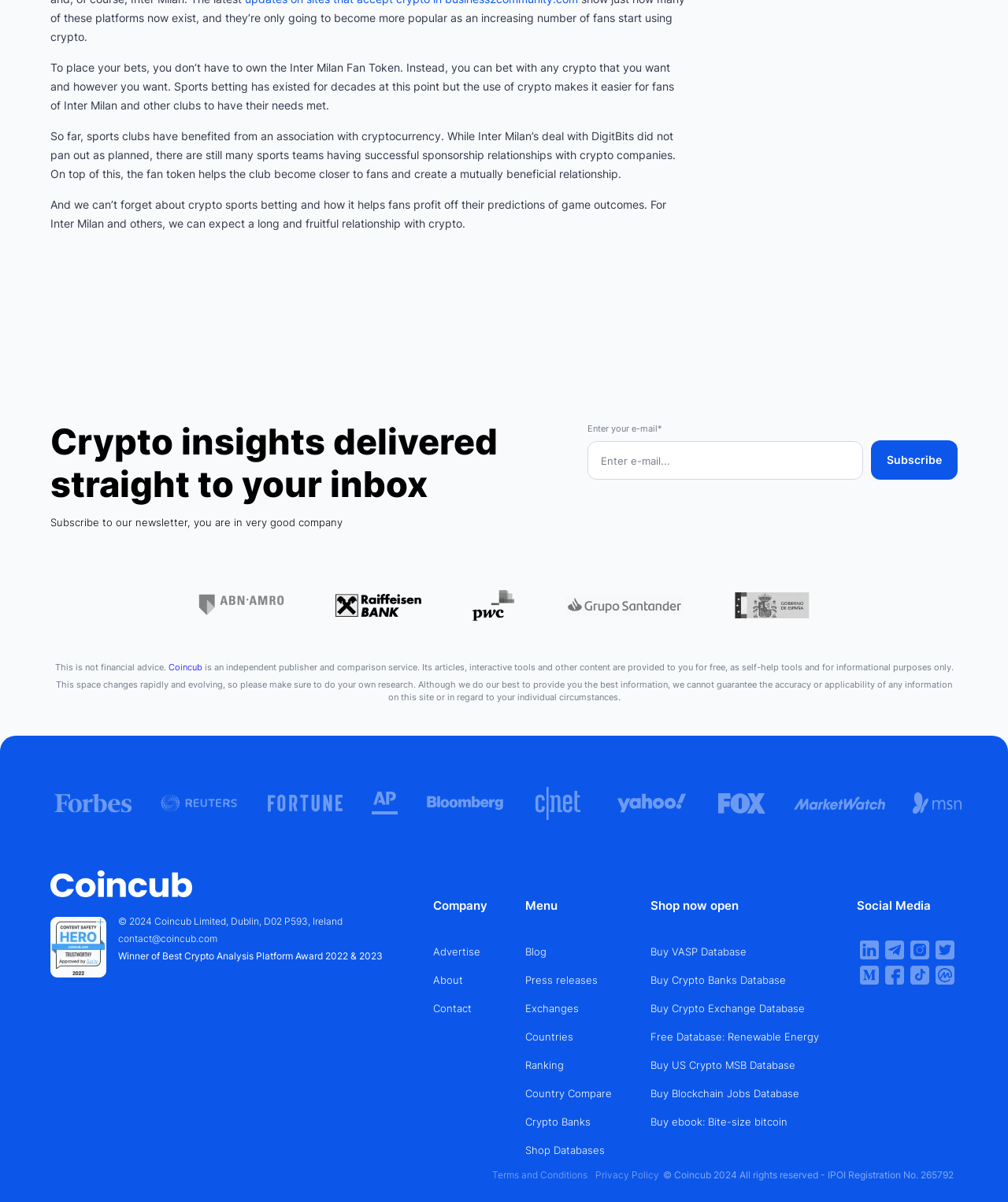Determine the bounding box coordinates for the region that must be clicked to execute the following instruction: "Click on the Coincub link".

[0.167, 0.55, 0.2, 0.559]